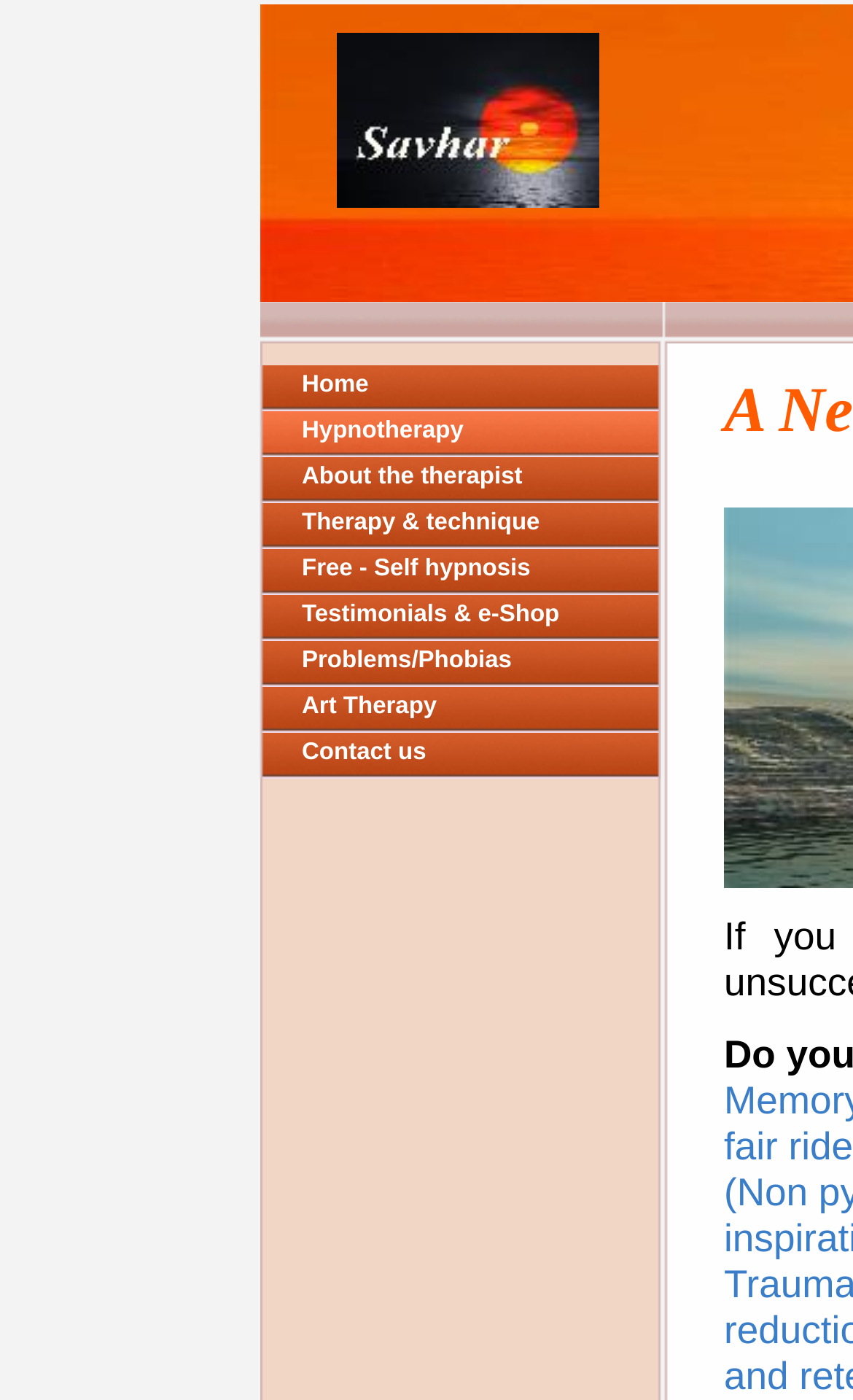Could you locate the bounding box coordinates for the section that should be clicked to accomplish this task: "Visit Hypnotherapy page".

[0.303, 0.294, 0.774, 0.327]